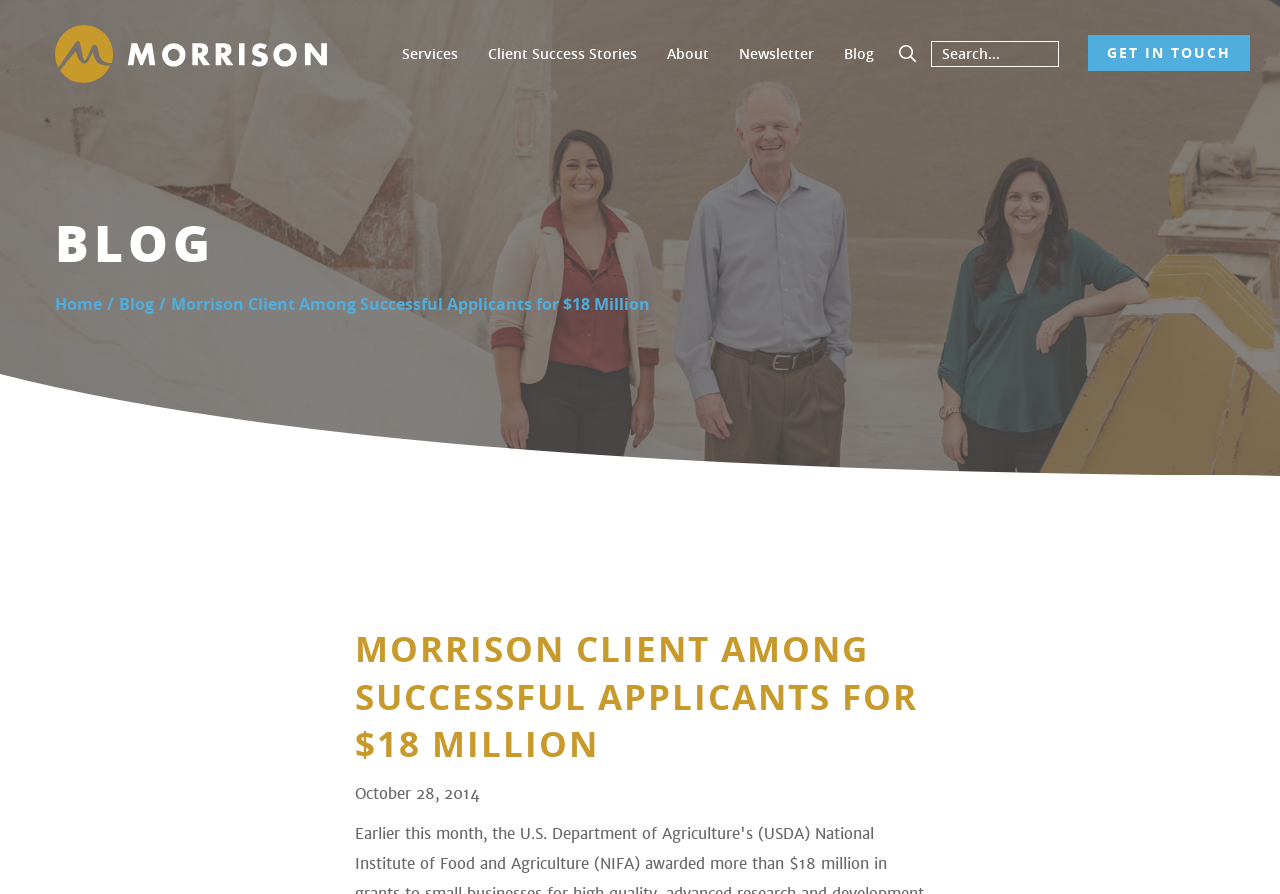Can you provide the bounding box coordinates for the element that should be clicked to implement the instruction: "get in touch"?

[0.85, 0.039, 0.977, 0.079]